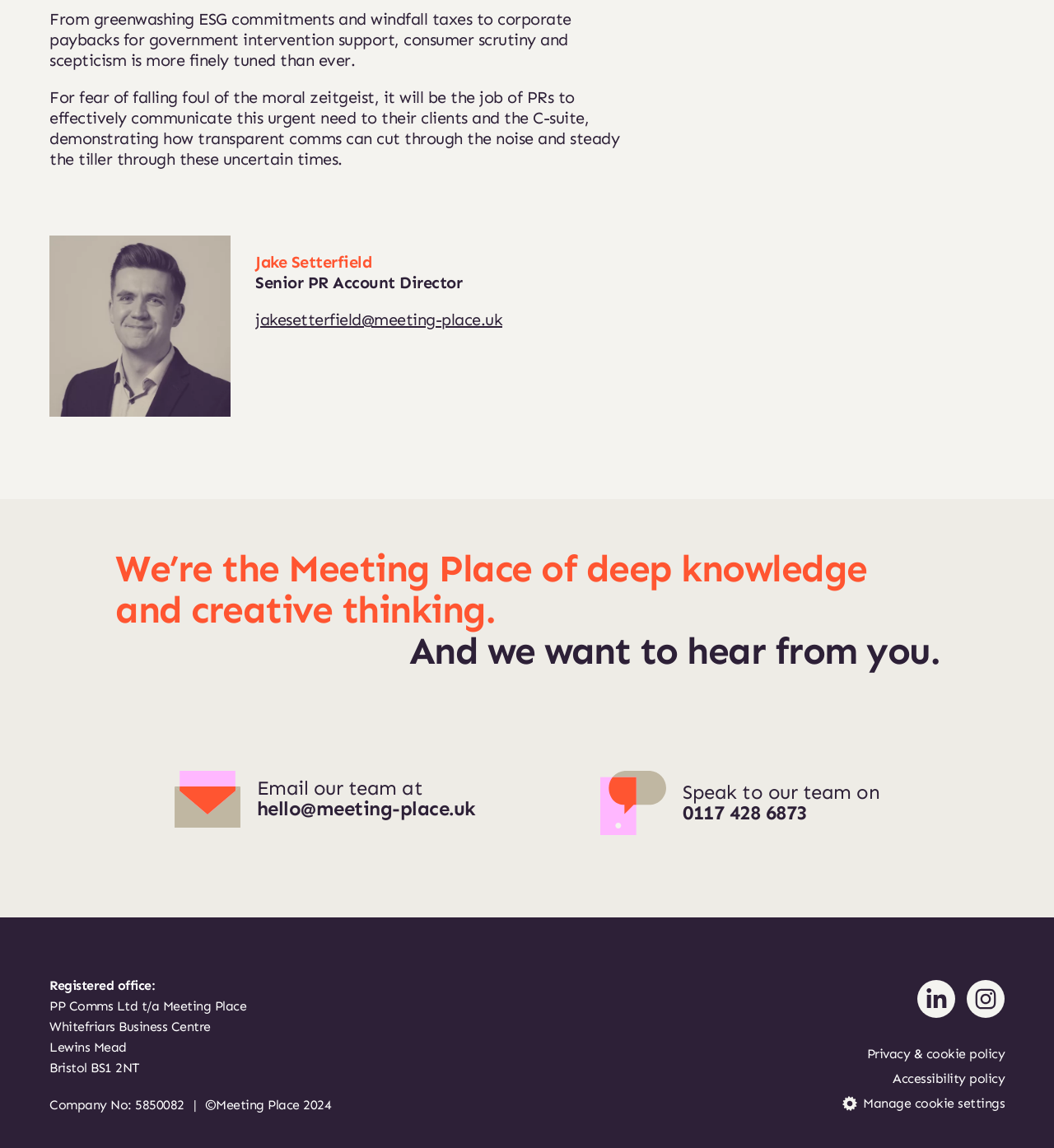Highlight the bounding box coordinates of the region I should click on to meet the following instruction: "Email the team at hello@meeting-place.uk".

[0.165, 0.672, 0.451, 0.721]